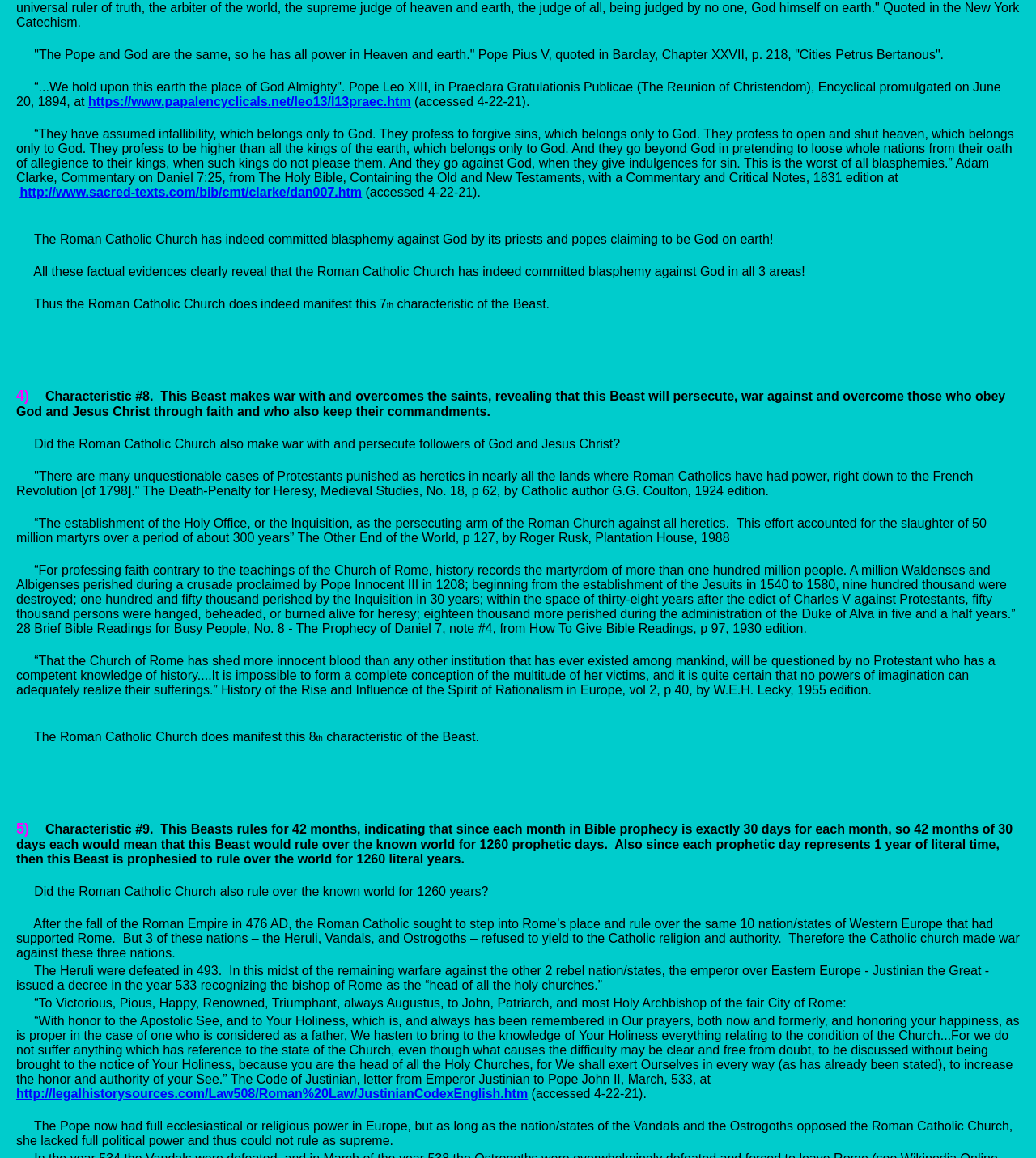What is the duration of the rule of the Beast according to Bible prophecy?
Please provide a detailed answer to the question.

According to the webpage, the Beast is prophesied to rule over the world for 42 months, and since each month in Bible prophecy is exactly 30 days, this means the Beast would rule for 1260 prophetic days, which is equivalent to 1260 literal years.